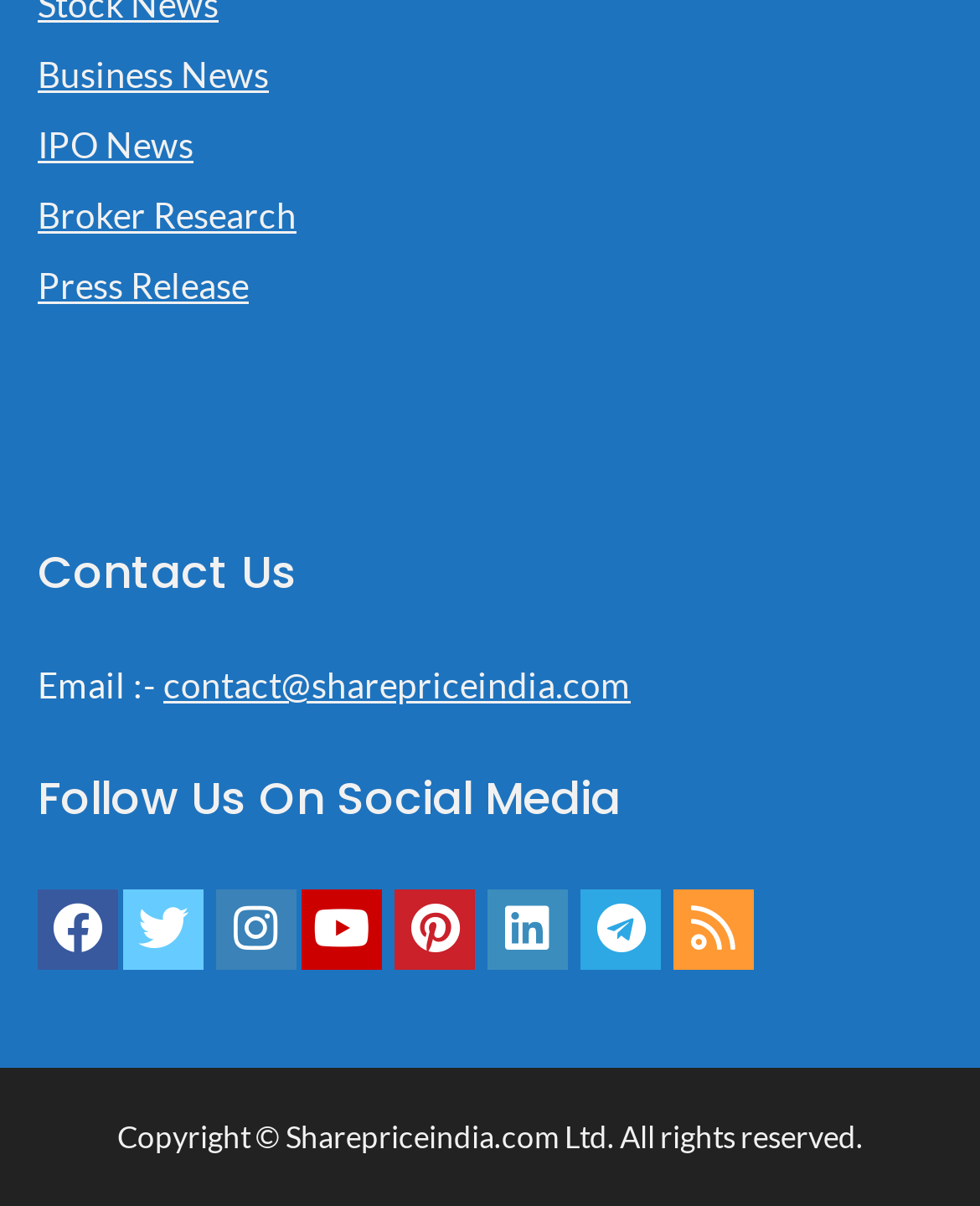Please respond to the question with a concise word or phrase:
What is the first link on the webpage?

Business News